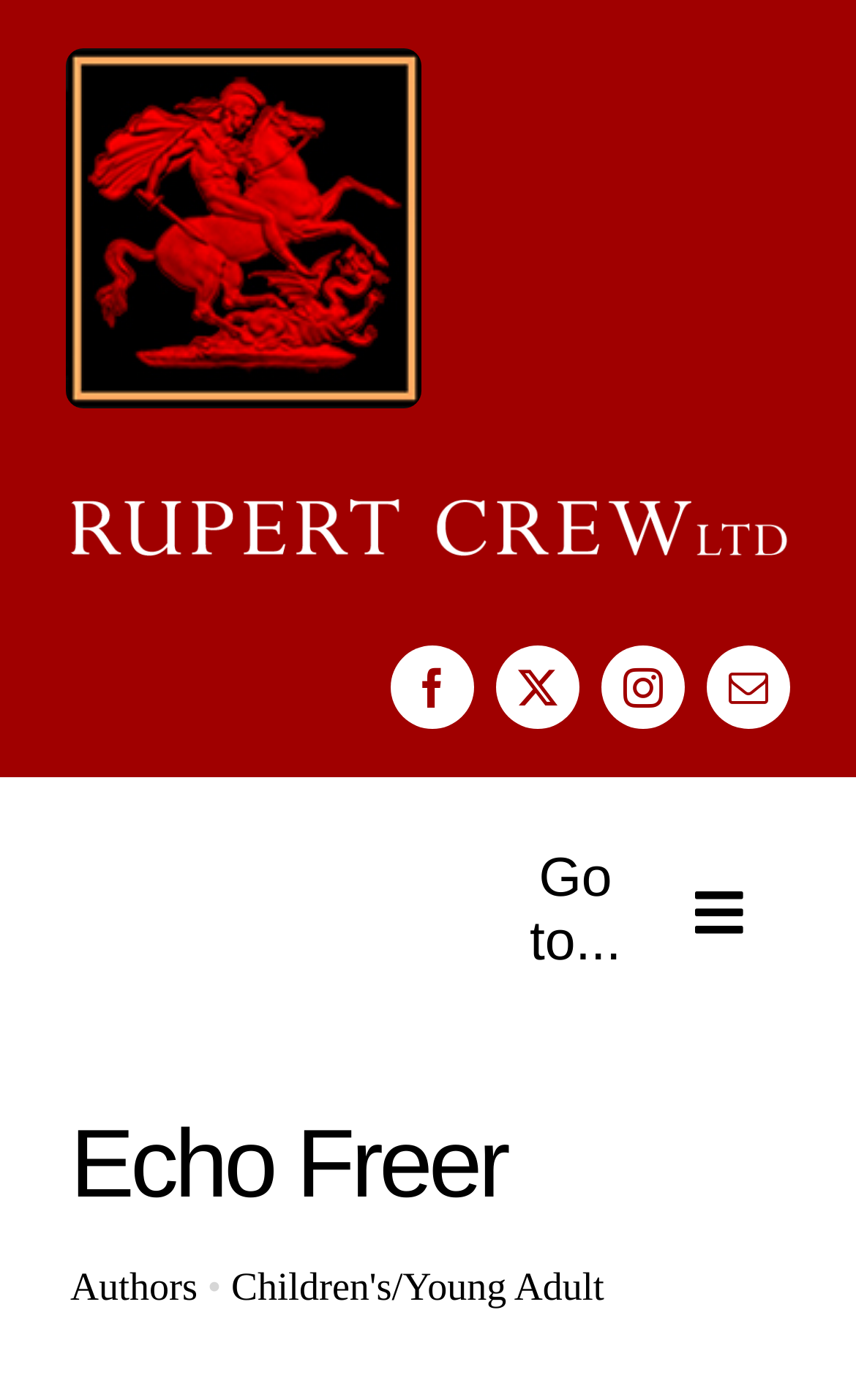How many menu items are under the 'Authors' category?
Respond to the question with a well-detailed and thorough answer.

I found the answer by looking at the link element with text 'Authors' and its related button element with text 'Open submenu of Authors', which suggests that there is only one menu item under this category.